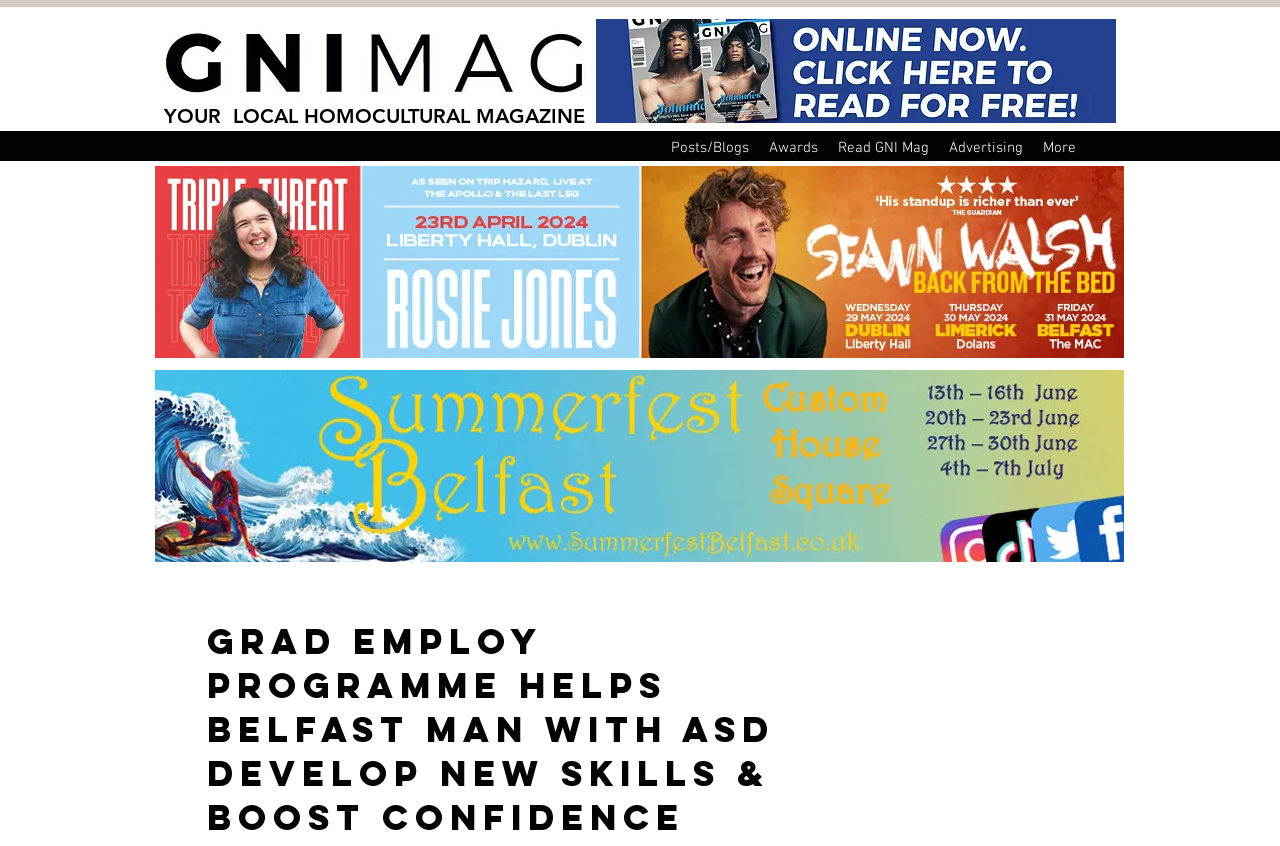What is the topic of the main article?
From the image, respond with a single word or phrase.

Grad Employ Programme